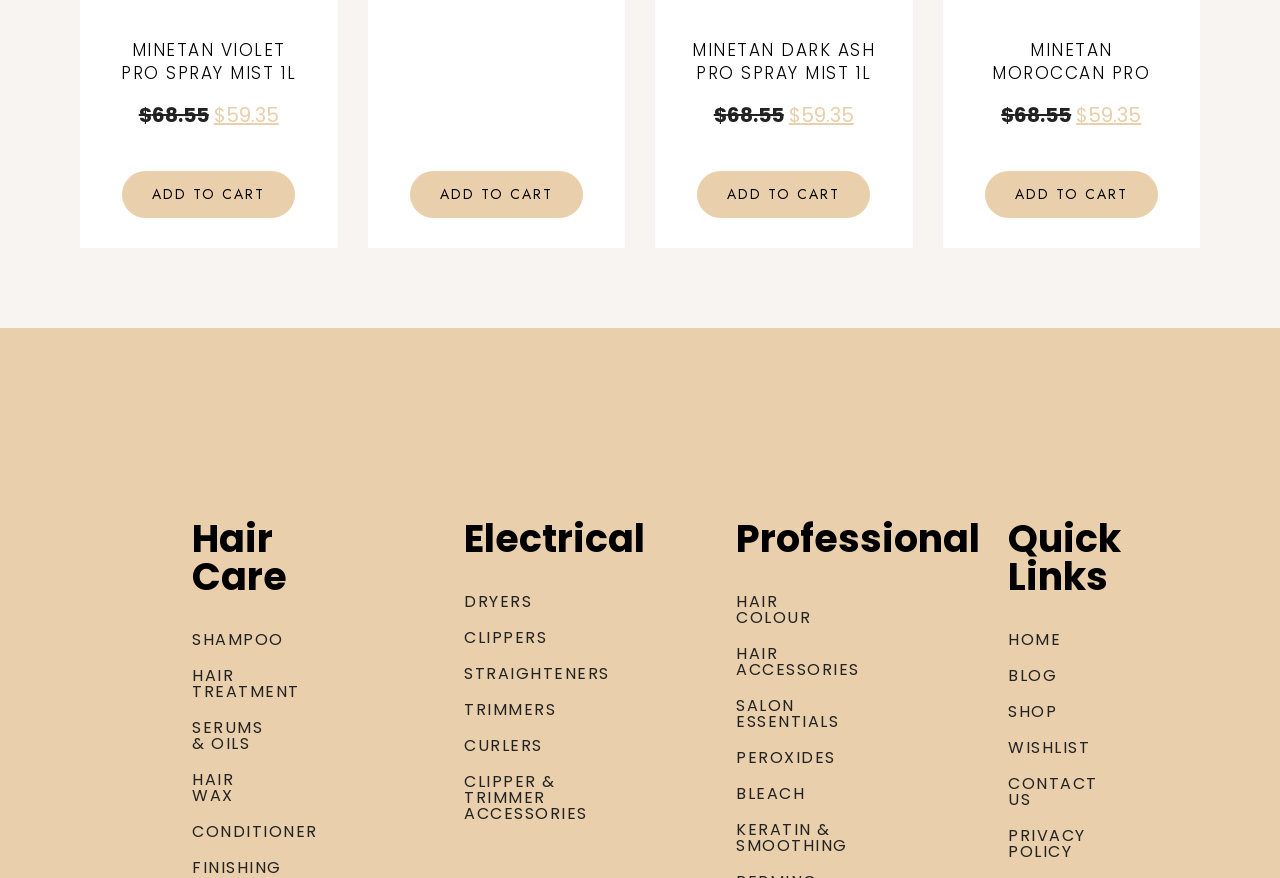Can you identify the bounding box coordinates of the clickable region needed to carry out this instruction: 'Leave a reply'? The coordinates should be four float numbers within the range of 0 to 1, stated as [left, top, right, bottom].

None